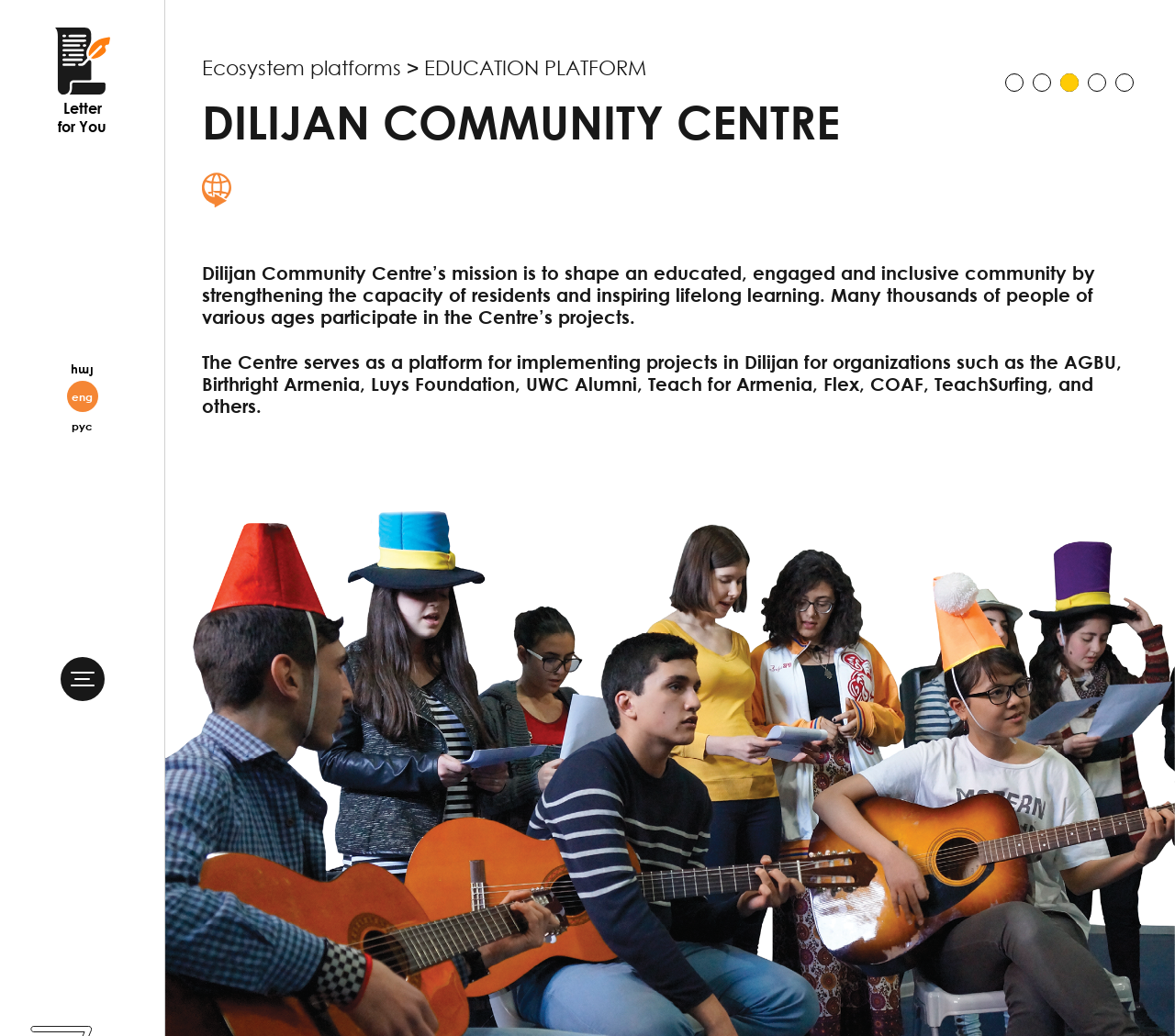Offer an extensive depiction of the webpage and its key elements.

The webpage is about the Dilijan Community Centre, which is part of the IDeA initiative. At the top left corner, there is a small image of a letter, accompanied by a link "Letter for You". Below this, there are three language options: Armenian, English, and Russian.

On the top right side, there is a list of links to various organizations, including Mediacrat, Media International, Aurora Photo/Video Content, Cinematography, Book Publishing, Vartan Gregorian Learning Center, Research, National Agenda, Armenia 2021-2041, The Future Armenian, Futures Studio, and Program Clusters for Blended Financing at the Core of the Development Strategy.

The main content of the webpage is divided into two sections. On the left side, there is a heading "Dilijan Community Centre" followed by a brief description of the centre's mission and objectives. The mission is to shape an educated, engaged, and inclusive community by strengthening the capacity of residents and inspiring lifelong learning. The description also mentions that many thousands of people of various ages participate in the Centre's projects.

On the right side, there is a list of links to different platforms and initiatives, including Setting the Vision, Anchoring, Ecosystem Platforms, Creating Bridges, and National Agenda. Each link has a small icon next to it.

Below the main content, there is another heading that describes the Centre's role as a platform for implementing projects in Dilijan for various organizations, including AGBU, Birthright Armenia, Luys Foundation, UWC Alumni, Teach for Armenia, Flex, COAF, TeachSurfing, and others.